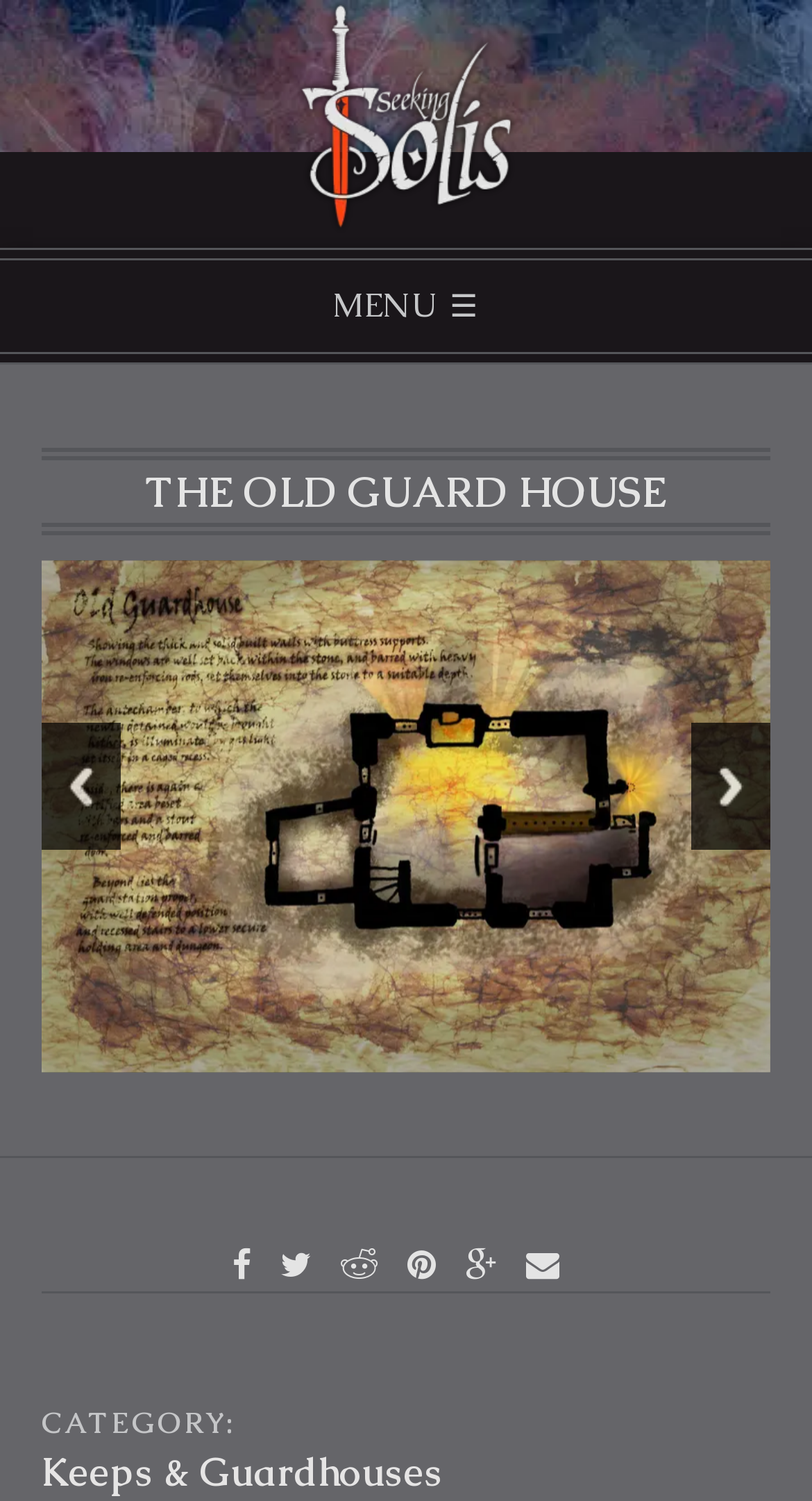Determine the bounding box coordinates for the area you should click to complete the following instruction: "Explore Laravel".

None